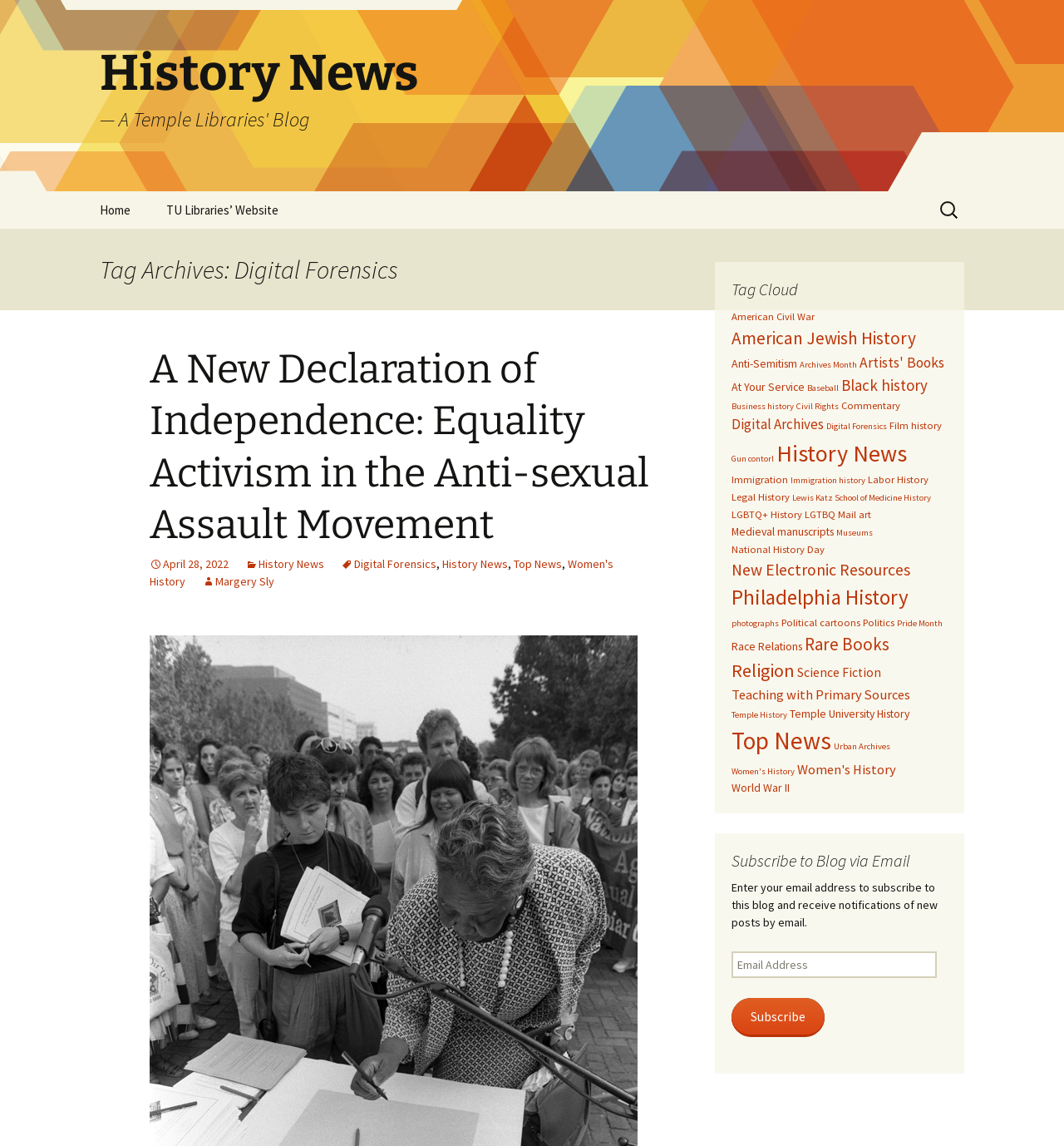Locate the bounding box coordinates of the element that should be clicked to execute the following instruction: "View posts tagged with Digital Forensics".

[0.32, 0.485, 0.41, 0.498]